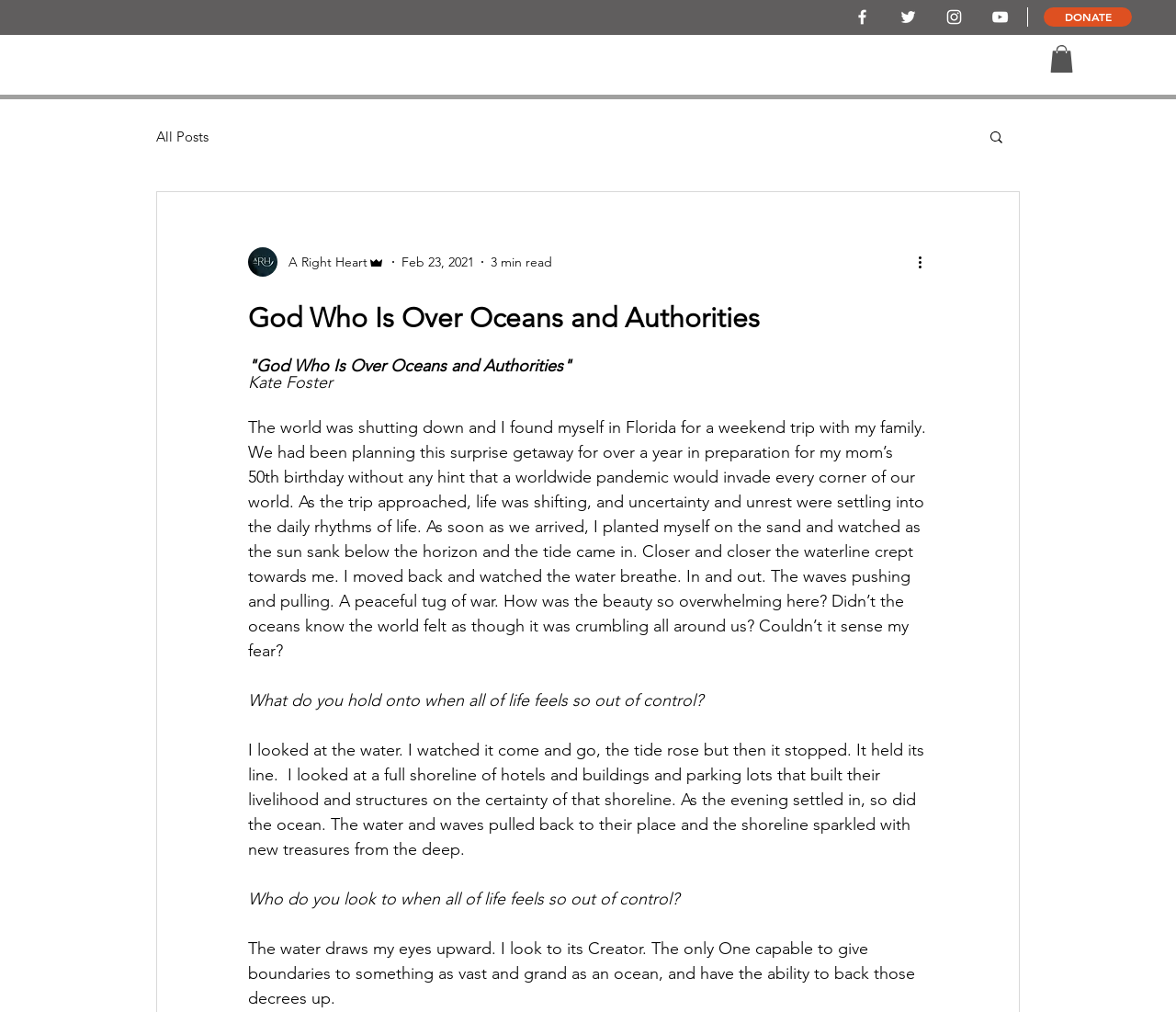Detail the features and information presented on the webpage.

This webpage appears to be a blog post titled "God Who Is Over Oceans and Authorities" by Kate Foster. At the top left corner, there is a small image of a person, likely the author's profile picture. Below the title, there is a brief introduction to the post, which describes a personal experience of the author during a family trip to Florida amidst the COVID-19 pandemic.

On the top right corner, there is a social bar with links to the blog's social media profiles, including Facebook, Twitter, Instagram, and YouTube. Next to the social bar, there is a "DONATE" button.

The main navigation menu is located below the social bar, with links to various sections of the website, including "HOME", "WHO IS GOD", "ABOUT", "CAMPAIGNS", "RESOURCES", "PODCAST", "BLOG", and "MORE".

The blog post itself is divided into several paragraphs, with the author reflecting on the beauty of the ocean and its ability to bring a sense of peace and control amidst uncertainty. The text is accompanied by a few images, including a picture of the author and a generic icon.

On the right side of the page, there is a search button and a navigation menu specific to the blog section, with a link to "All Posts". There is also a button labeled "More actions" that, when pressed, likely reveals additional options.

Overall, the webpage has a clean and simple design, with a focus on the blog post's content and easy navigation to other sections of the website.